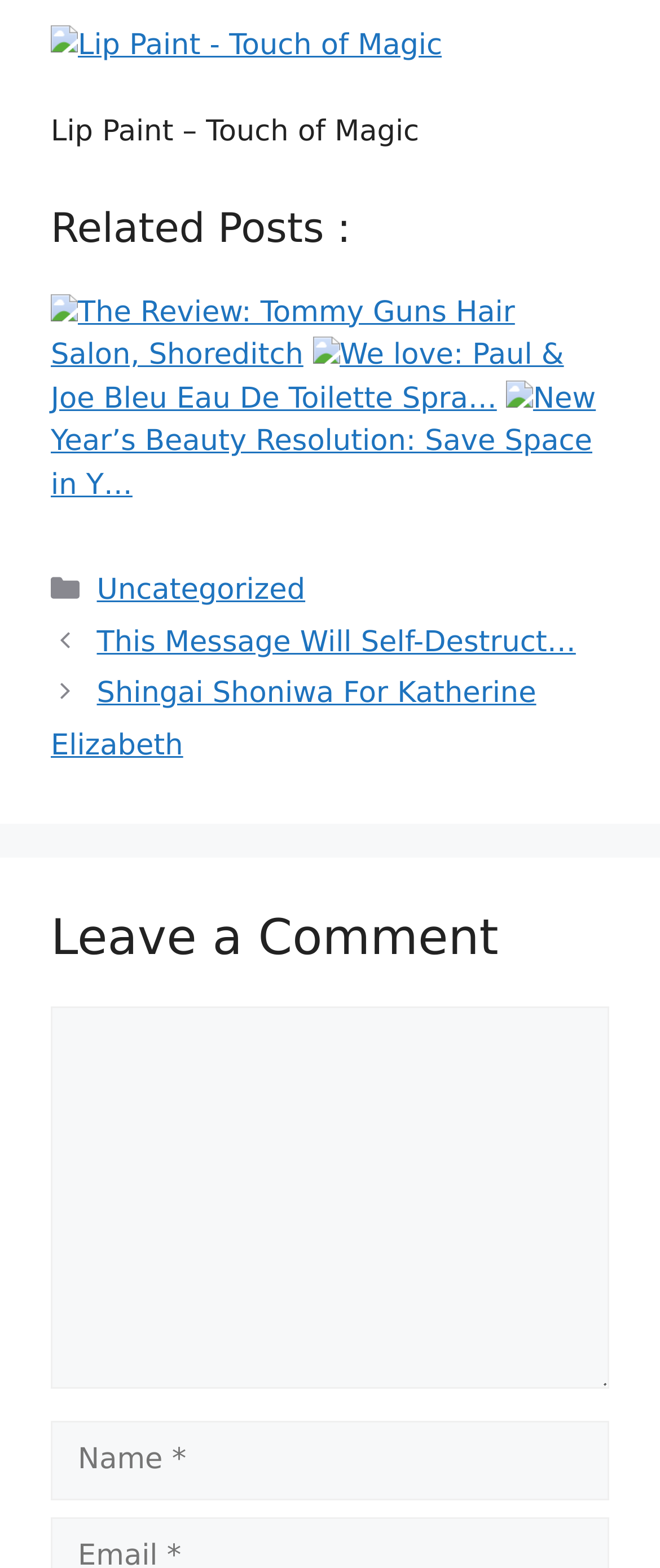Provide the bounding box coordinates for the UI element described in this sentence: "Shingai Shoniwa For Katherine Elizabeth". The coordinates should be four float values between 0 and 1, i.e., [left, top, right, bottom].

[0.077, 0.432, 0.812, 0.486]